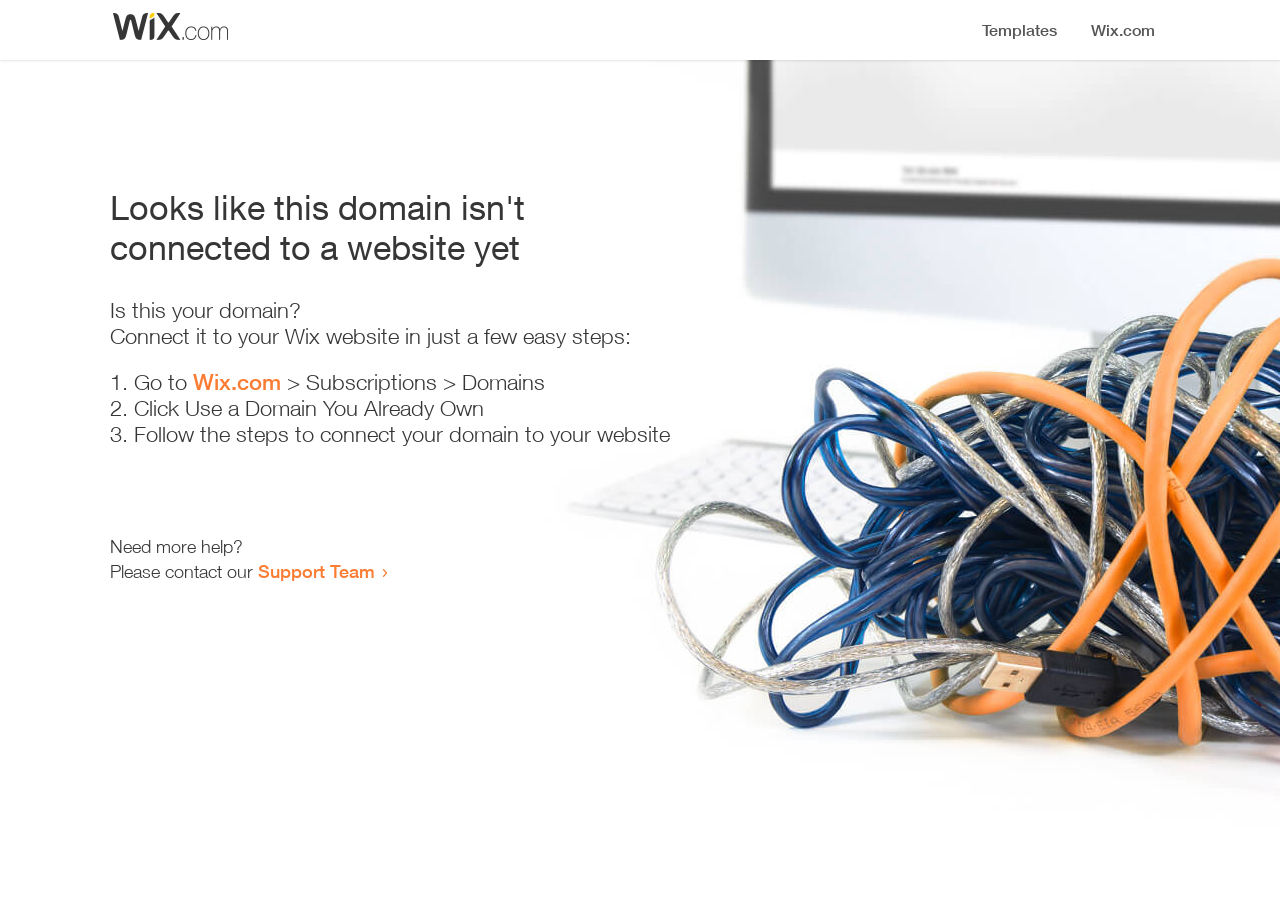Identify and generate the primary title of the webpage.

Looks like this domain isn't
connected to a website yet